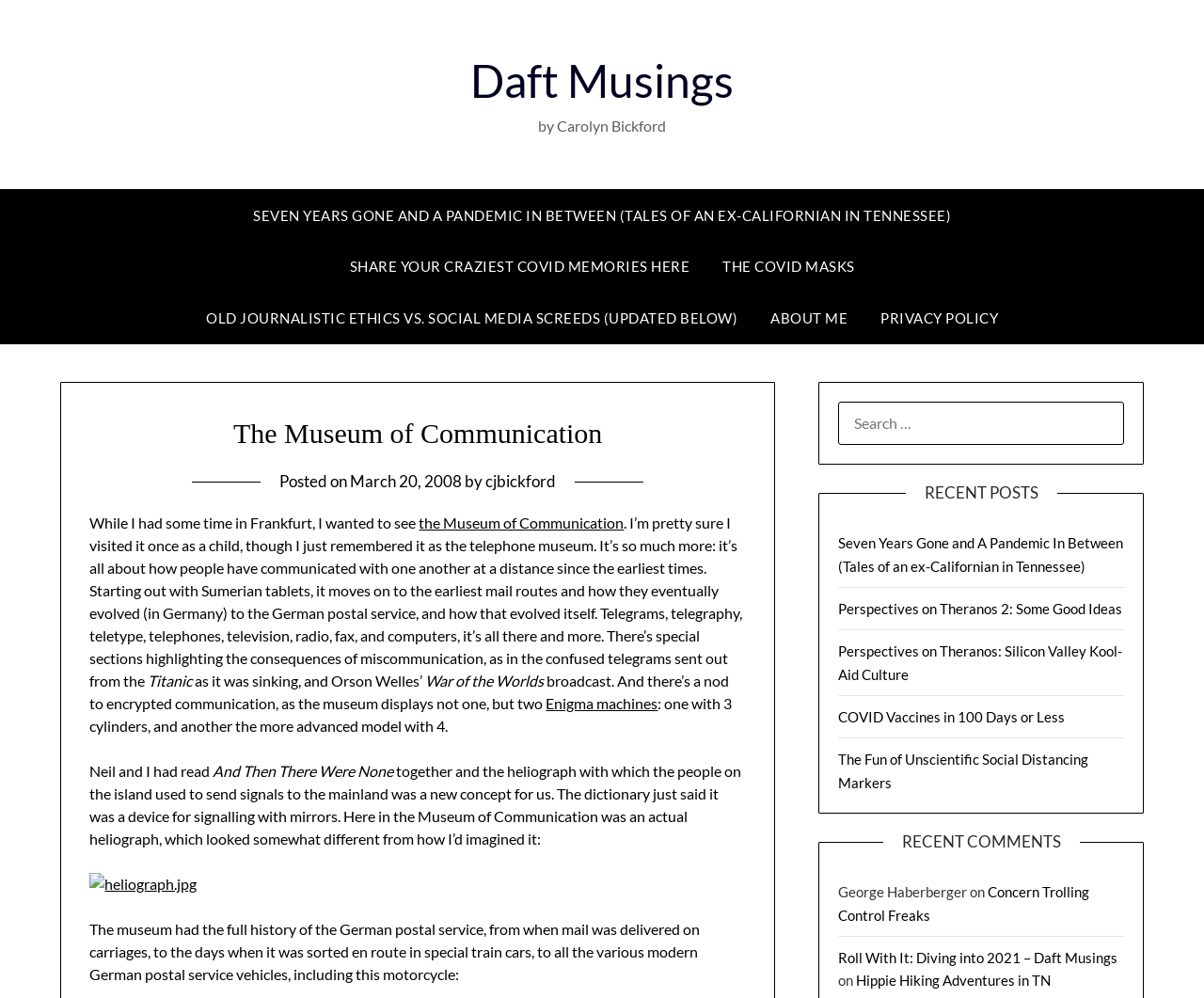Please respond to the question using a single word or phrase:
What is the purpose of the 'SEARCH FOR:' box?

Search the website